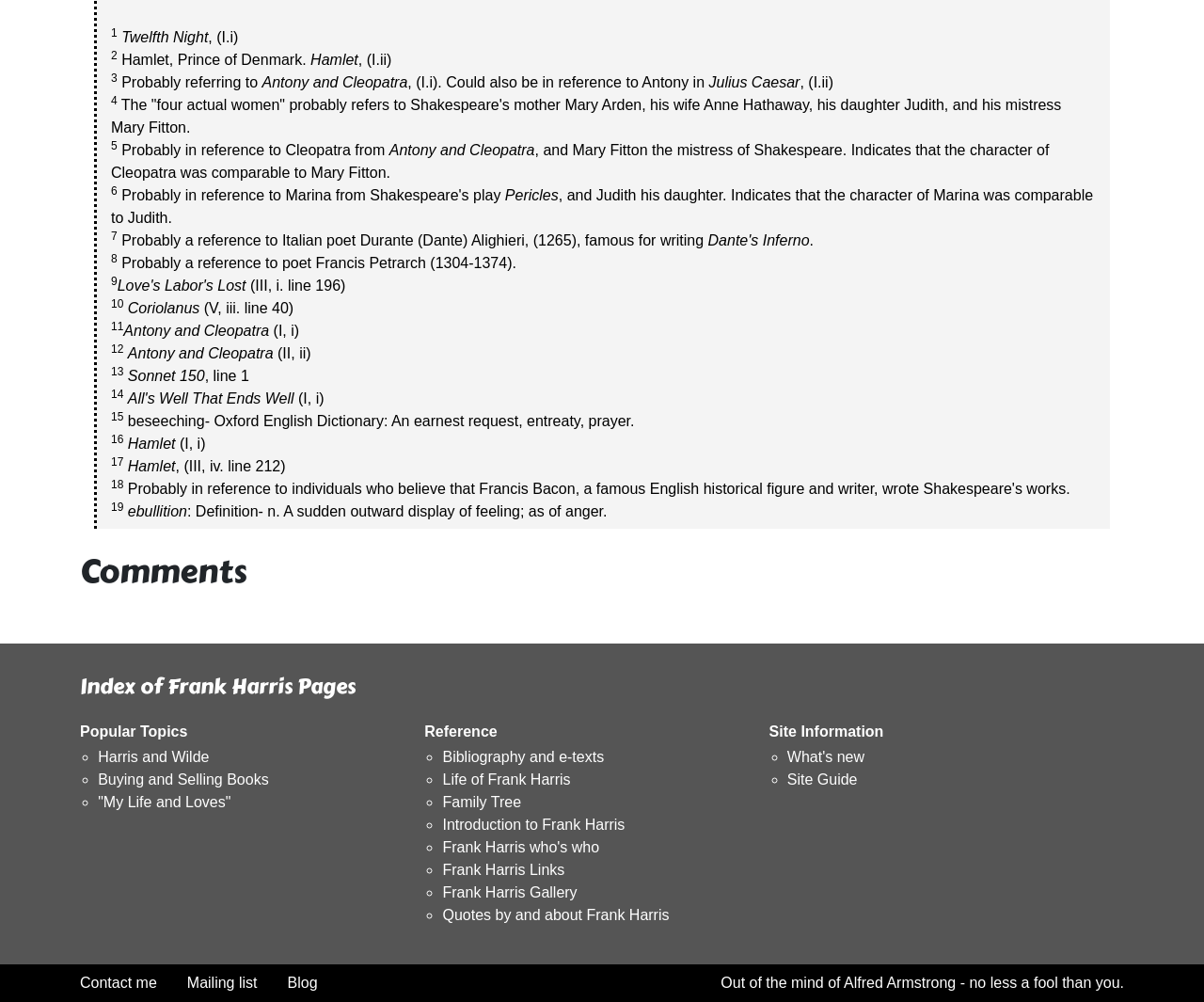Answer the following query concisely with a single word or phrase:
What is the definition of 'beseeching'?

An earnest request